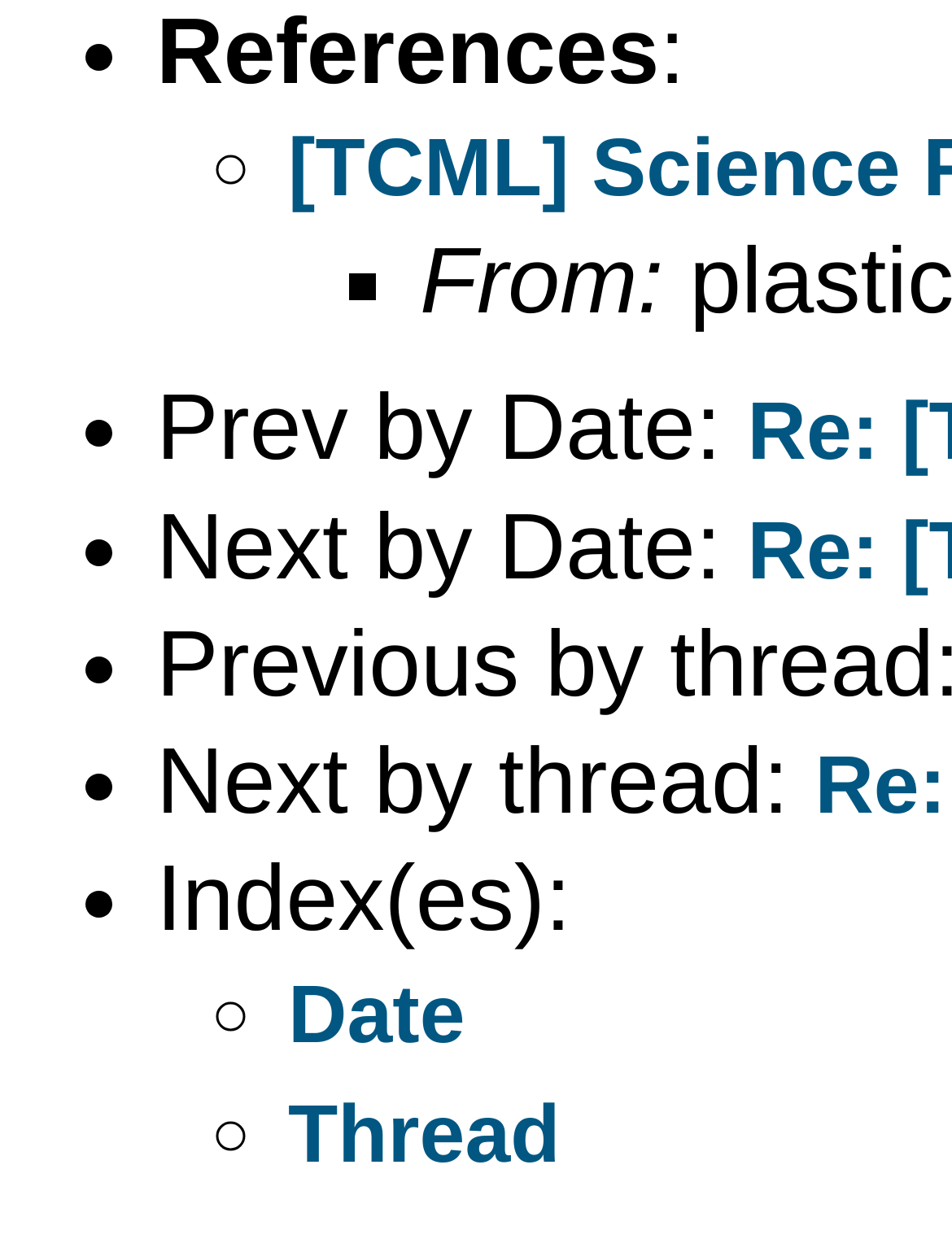What is the text above the 'Next by thread:' link?
Based on the image, answer the question with a single word or brief phrase.

Next by Date: